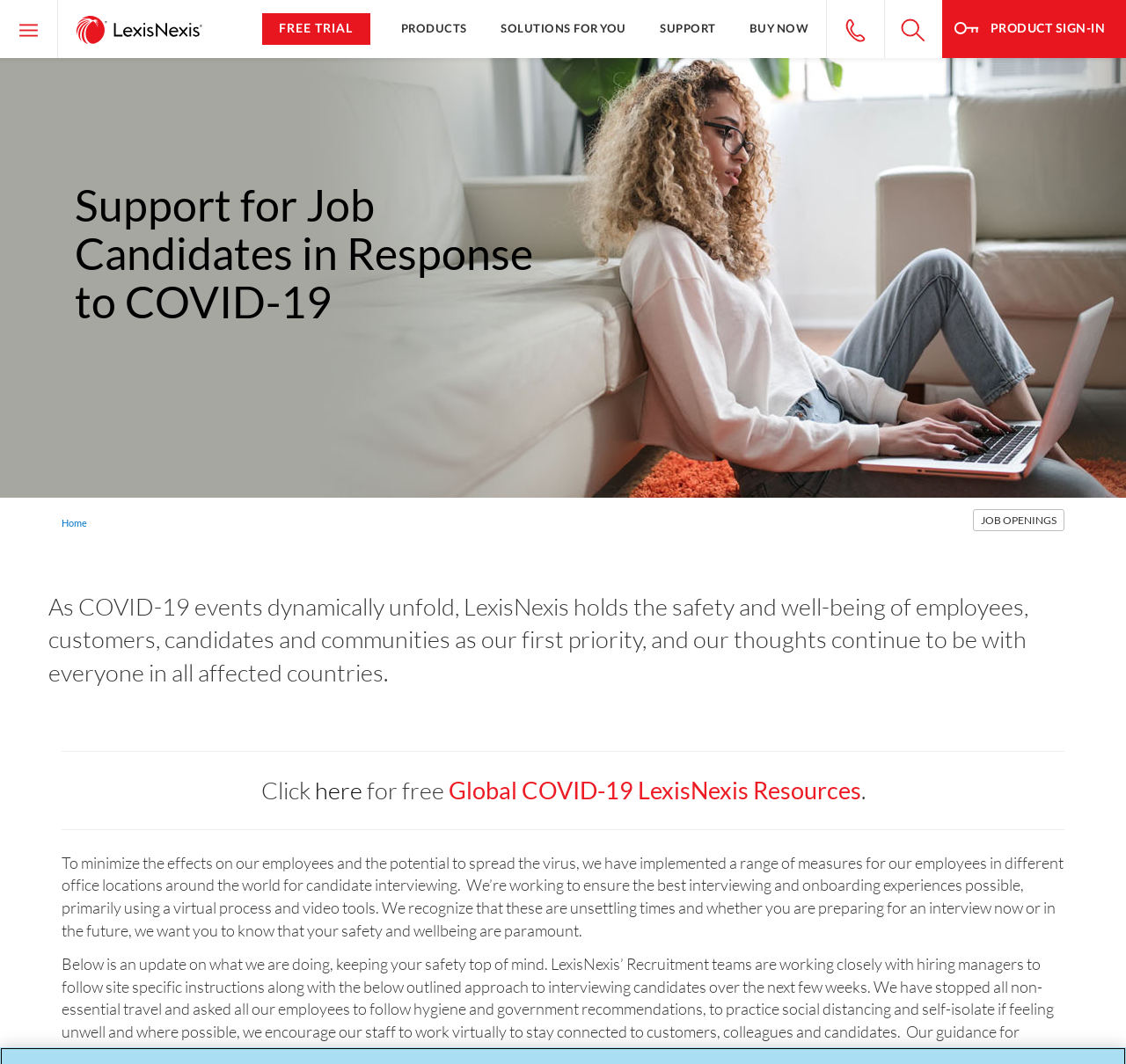What is the purpose of the 'GLOBAL COVID-19 LEXISNEXIS RESOURCES' link?
Please provide a detailed and thorough answer to the question.

The 'GLOBAL COVID-19 LEXISNEXIS RESOURCES' link is likely intended to provide users with access to resources and information related to LexisNexis' response to the COVID-19 pandemic, as it is positioned in the main content section and has a descriptive text that suggests it leads to a collection of resources.